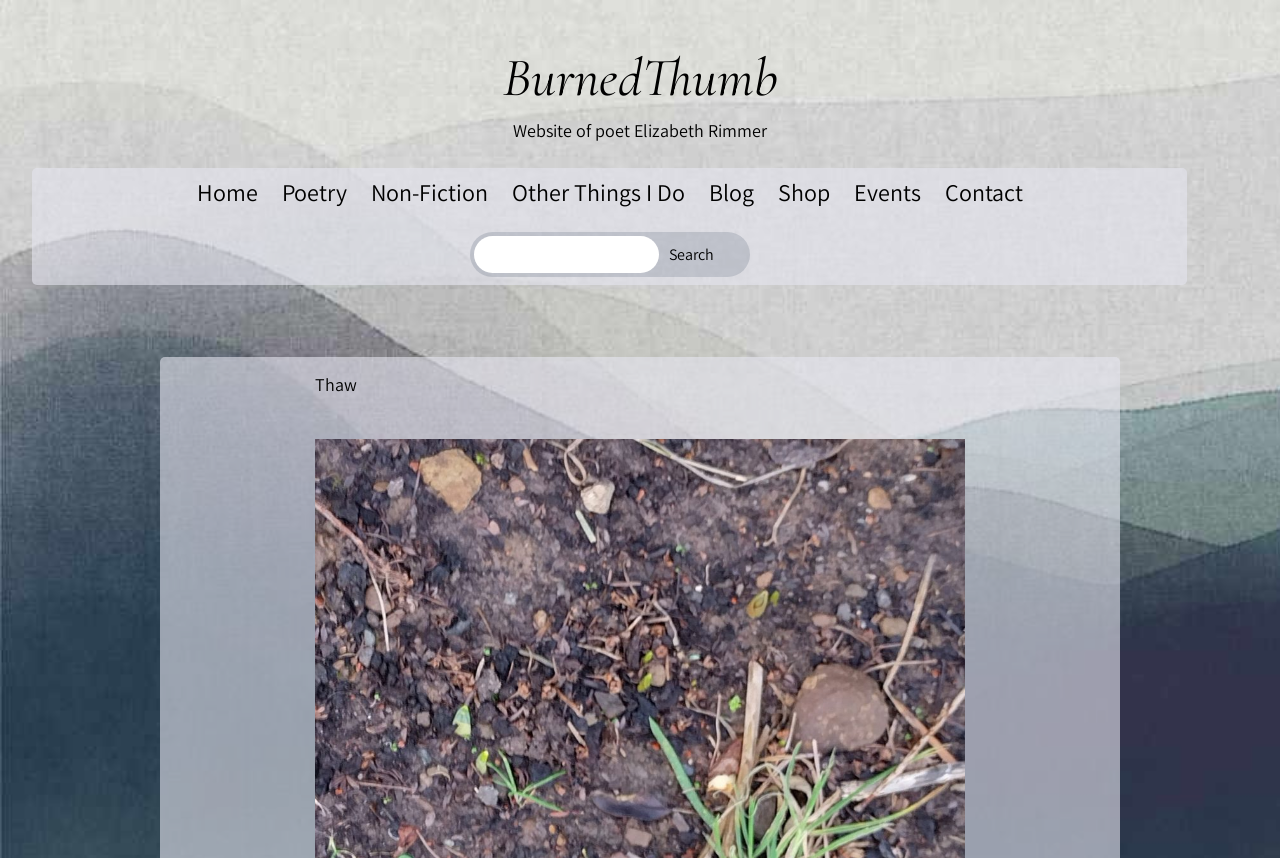What are the categories of writings on the website?
Kindly answer the question with as much detail as you can.

The navigation element contains links to different categories of writings, including Home, Poetry, Non-Fiction, and others, which suggests that these are the categories of writings available on the website.